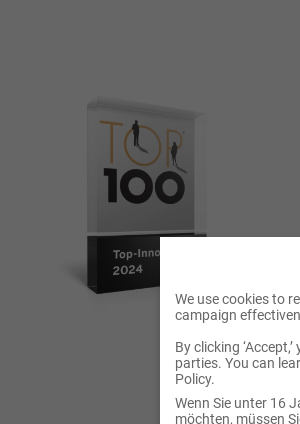Please answer the following question using a single word or phrase: 
What is the purpose of the esteemed competition?

To foster a vibrant climate for innovation